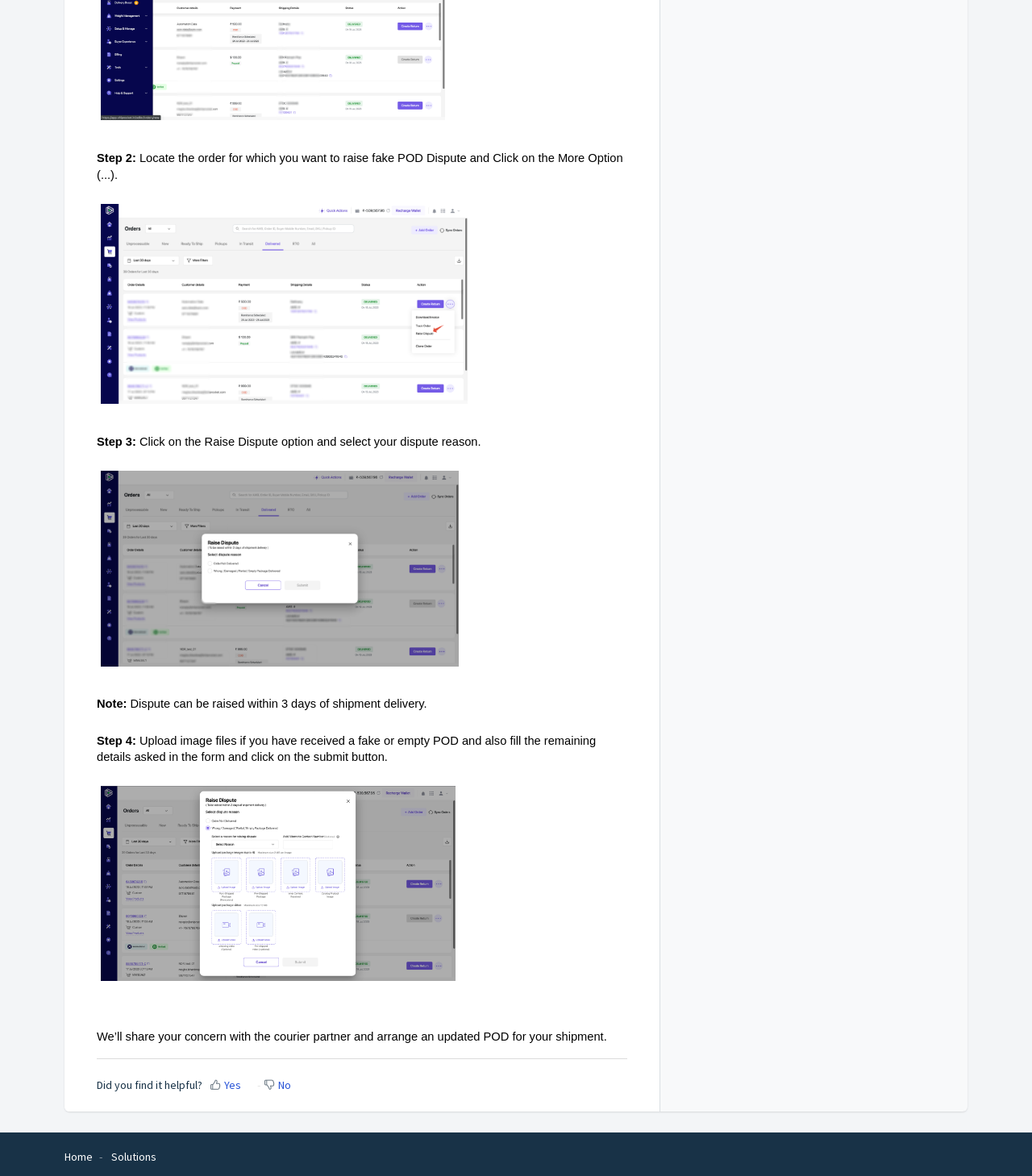Please determine the bounding box coordinates for the element with the description: "Solutions".

[0.108, 0.977, 0.152, 0.99]